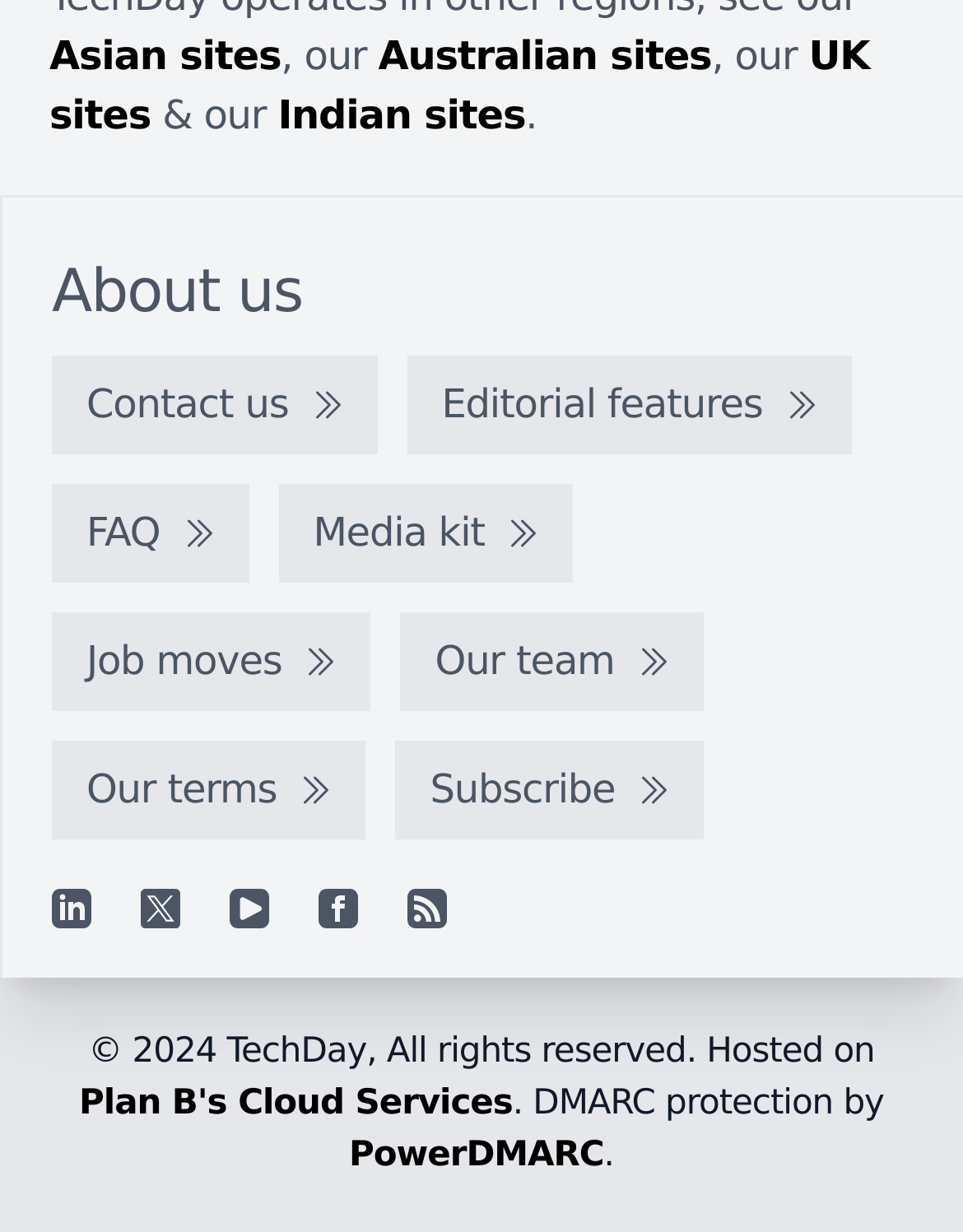Using the information in the image, could you please answer the following question in detail:
What are the regions mentioned at the top?

The top section of the webpage contains links to different regional sites, specifically Asian sites, Australian sites, UK sites, and Indian sites, which suggests that the website has a global presence or caters to users from these regions.